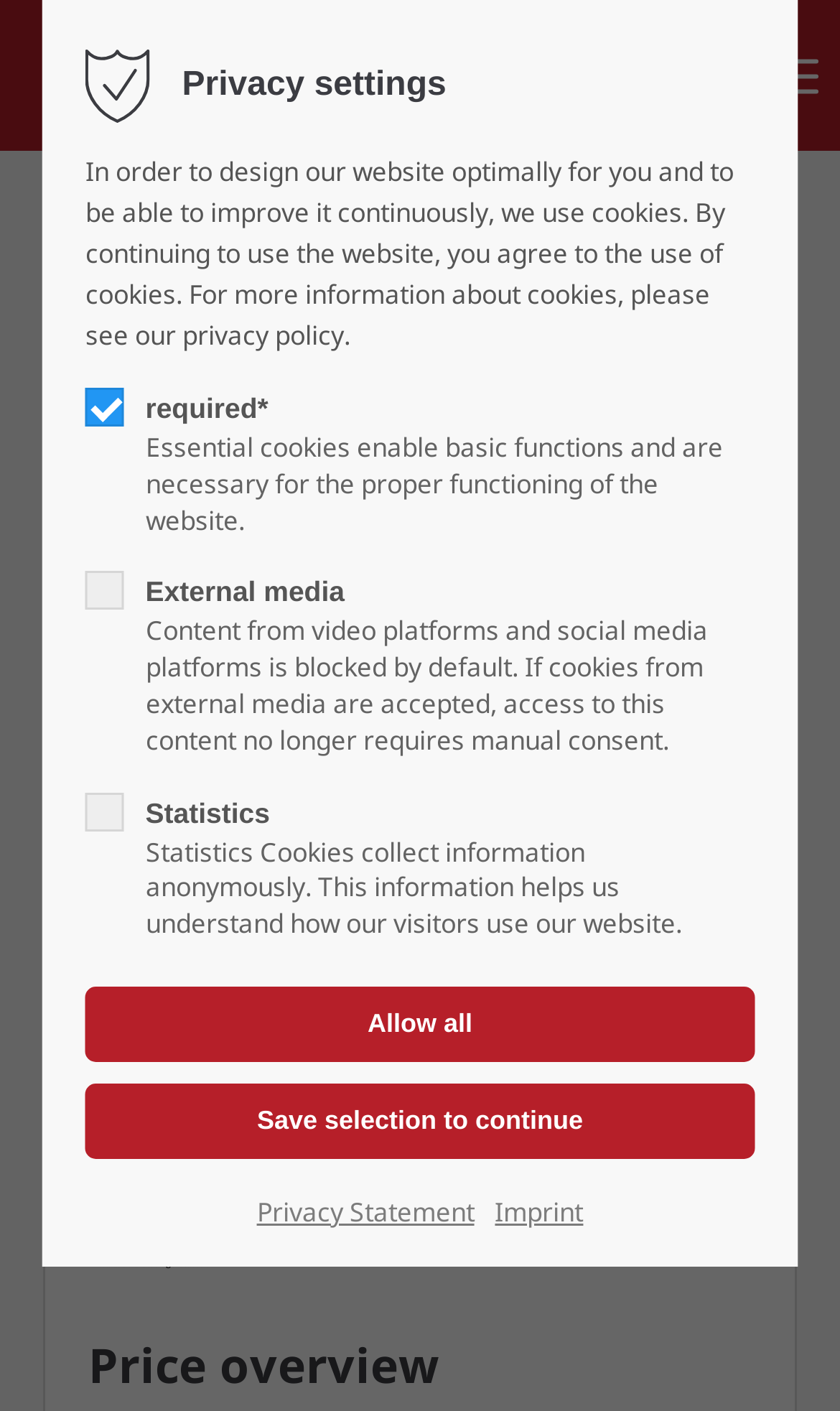Identify the bounding box of the UI element that matches this description: "Imprint".

[0.589, 0.844, 0.694, 0.875]